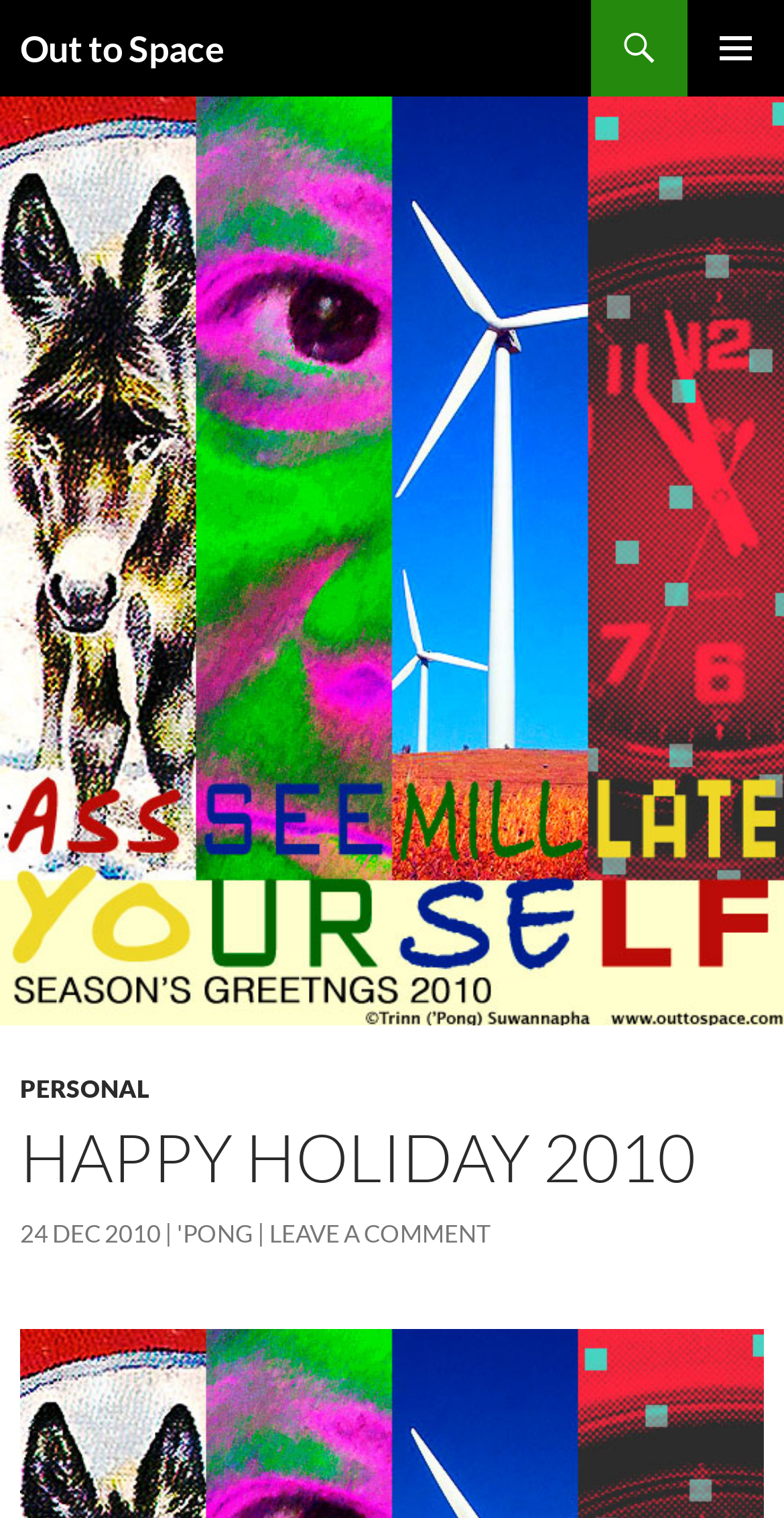Illustrate the webpage's structure and main components comprehensively.

The webpage is titled "Happy Holiday 2010 | Out to Space" and has a prominent heading "Out to Space" at the top left corner. Below this heading, there is a primary menu button located at the top right corner. 

To the right of the primary menu button, there is a "SKIP TO CONTENT" link. Below this link, a large image takes up most of the page, with the title "Assimillate Yourself". 

Underneath the image, there is a header section that spans the entire width of the page. Within this section, there are several links and headings. On the left side, there is a "PERSONAL" link, followed by a large heading "HAPPY HOLIDAY 2010" that takes up most of the width. 

To the right of the heading, there are three links: "24 DEC 2010" with a corresponding time element, "'PONG", and "LEAVE A COMMENT". These links are positioned in a horizontal row, with the "24 DEC 2010" link on the left and the "LEAVE A COMMENT" link on the right.